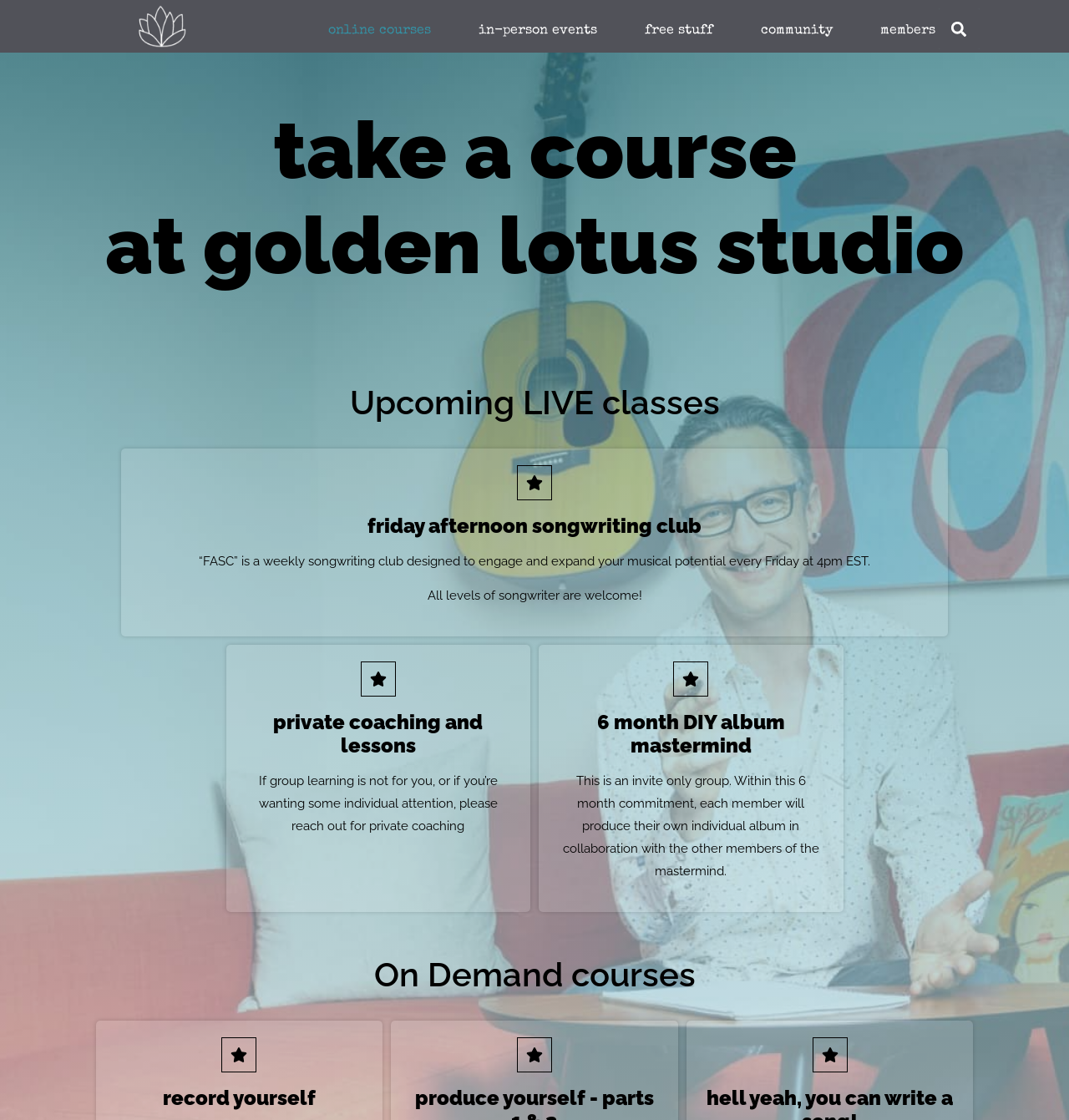What is the headline of the webpage?

take a course
at golden lotus studio